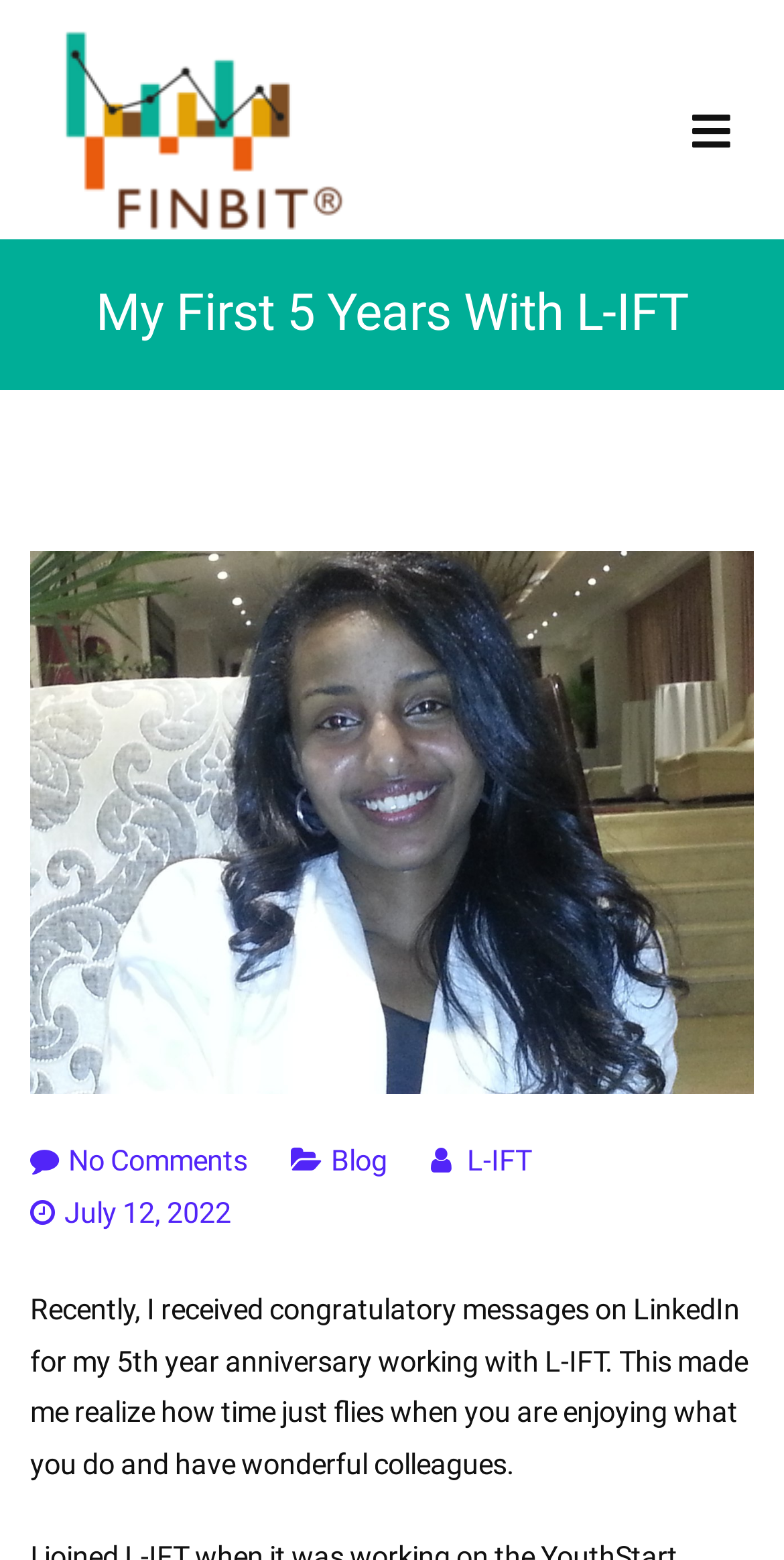Return the bounding box coordinates of the UI element that corresponds to this description: "parent_node: Finbit". The coordinates must be given as four float numbers in the range of 0 and 1, [left, top, right, bottom].

[0.038, 0.019, 0.467, 0.151]